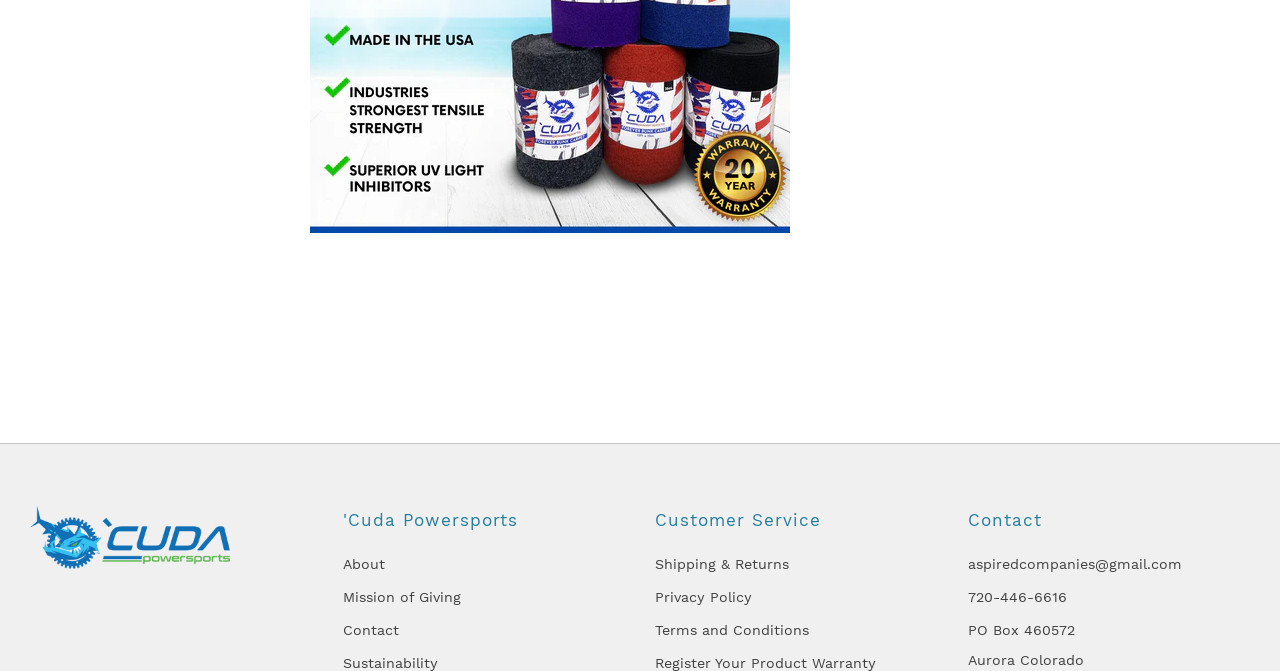Pinpoint the bounding box coordinates of the clickable area necessary to execute the following instruction: "Check out the 'Recent Posts' section". The coordinates should be given as four float numbers between 0 and 1, namely [left, top, right, bottom].

None